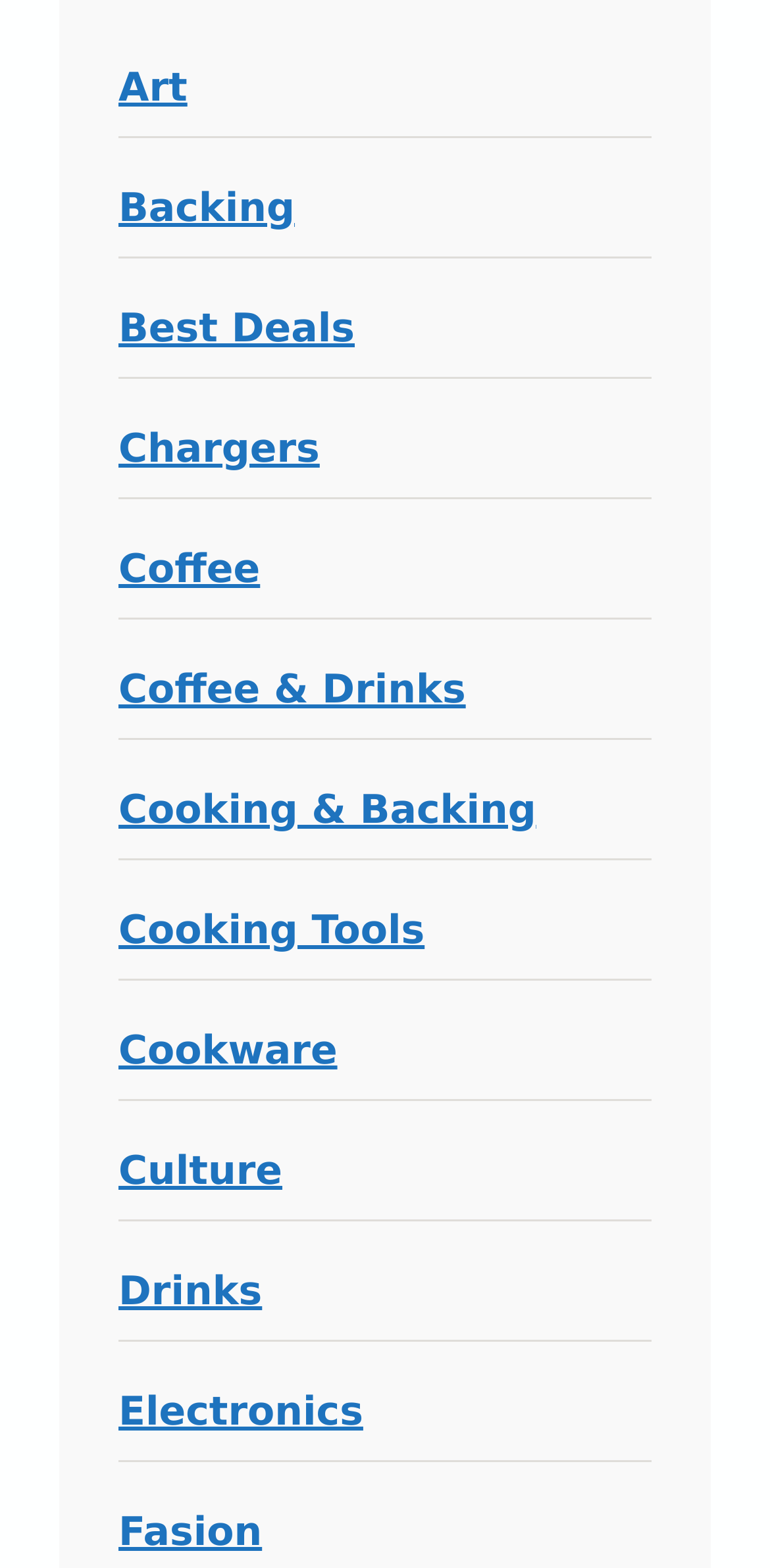Can you pinpoint the bounding box coordinates for the clickable element required for this instruction: "Explore Best Deals"? The coordinates should be four float numbers between 0 and 1, i.e., [left, top, right, bottom].

[0.154, 0.194, 0.461, 0.224]